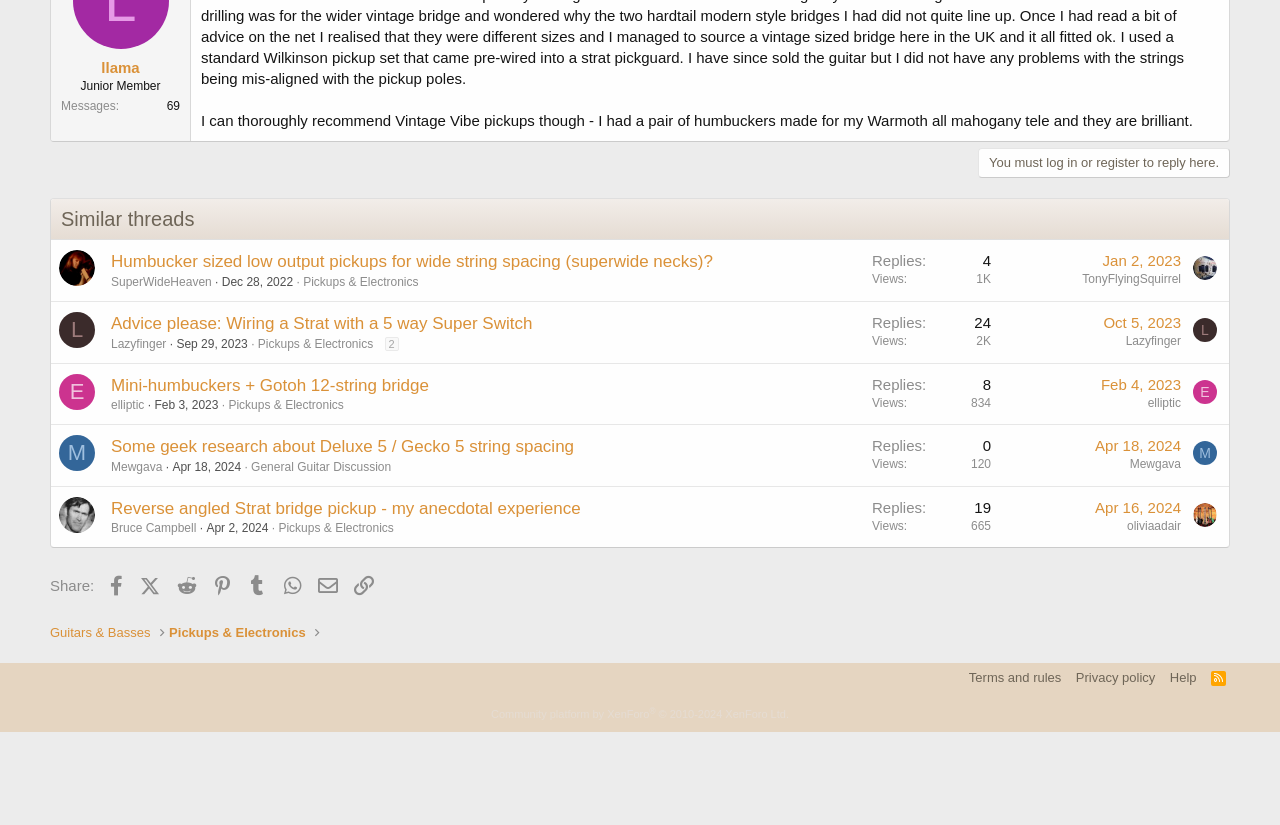Bounding box coordinates are given in the format (top-left x, top-left y, bottom-right x, bottom-right y). All values should be floating point numbers between 0 and 1. Provide the bounding box coordinate for the UI element described as: Mini-humbuckers + Gotoh 12-string bridge

[0.087, 0.455, 0.335, 0.478]